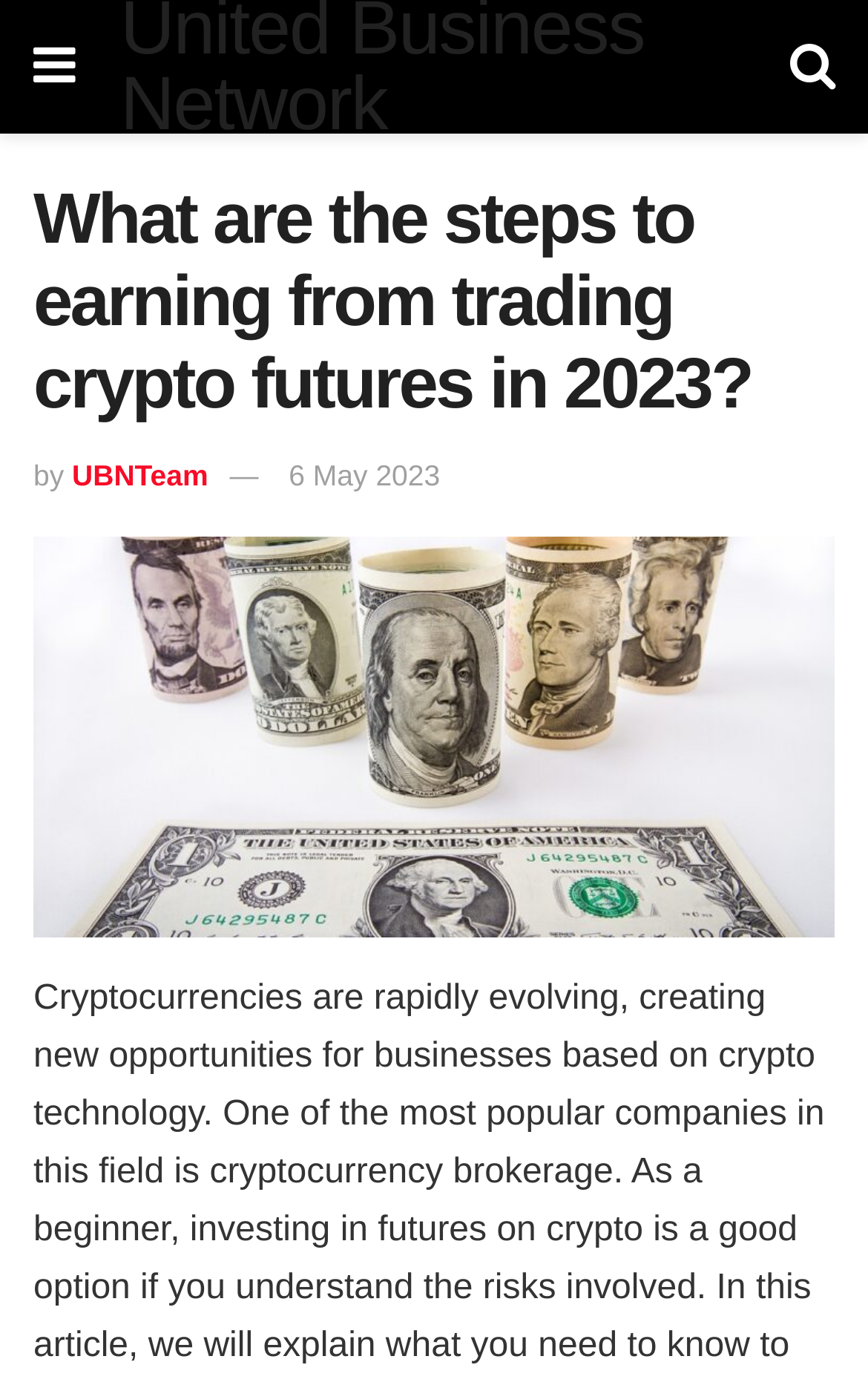Produce an extensive caption that describes everything on the webpage.

The webpage appears to be an article or blog post discussing the steps to earn from trading crypto futures in 2023. At the top left corner, there is a link with a Facebook icon, and at the top right corner, there is a link with a Twitter icon. 

Below these icons, the main title "What are the steps to earning from trading crypto futures in 2023?" is prominently displayed. 

Following the title, the author's name "UBNTeam" is mentioned, along with the publication date "6 May 2023". 

Below the author and date information, there is a large link that repeats the title, which also contains an image with the same title. This image likely serves as a header or banner for the article.